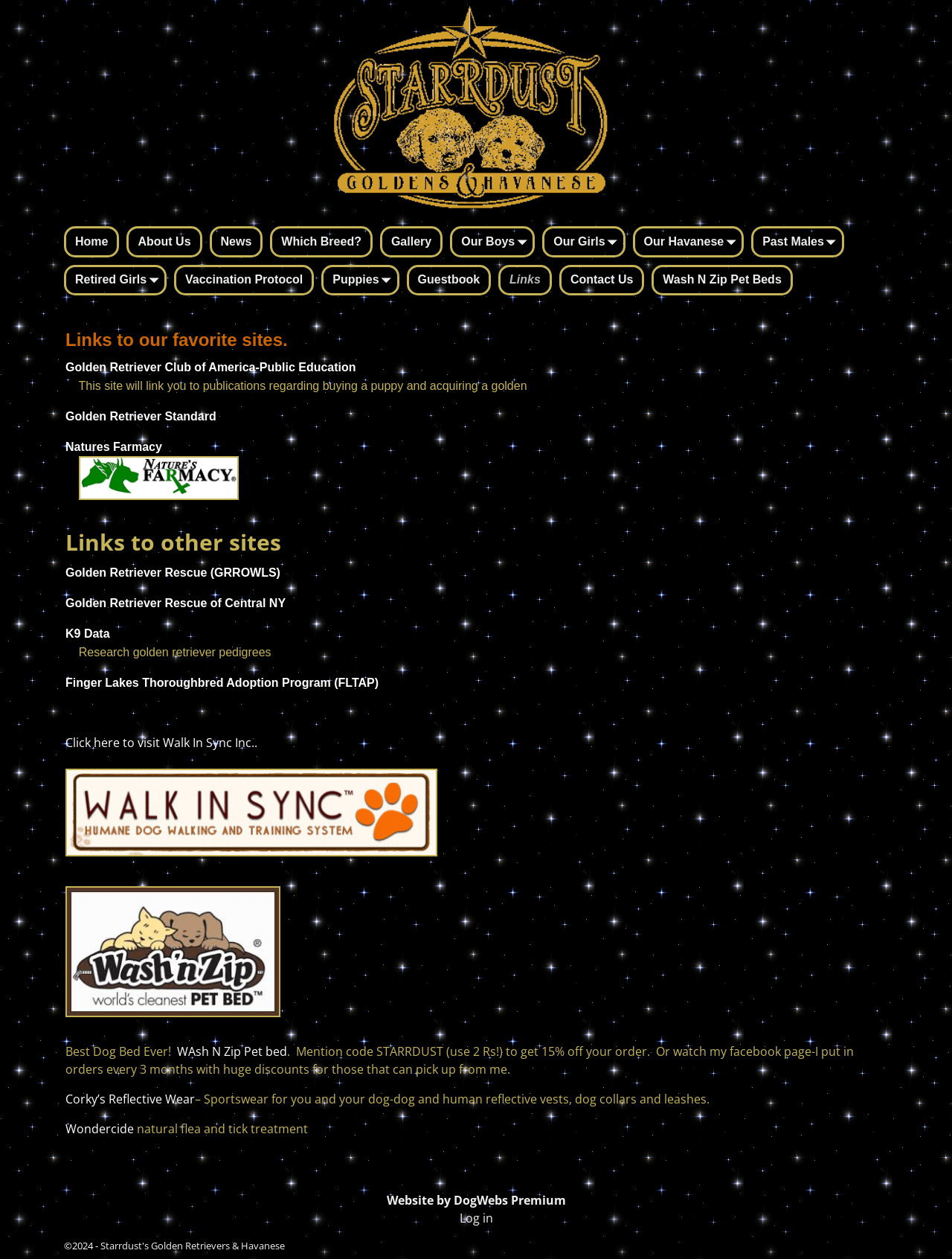What is the topic of the article on the webpage?
Using the visual information, respond with a single word or phrase.

Links to favorite sites